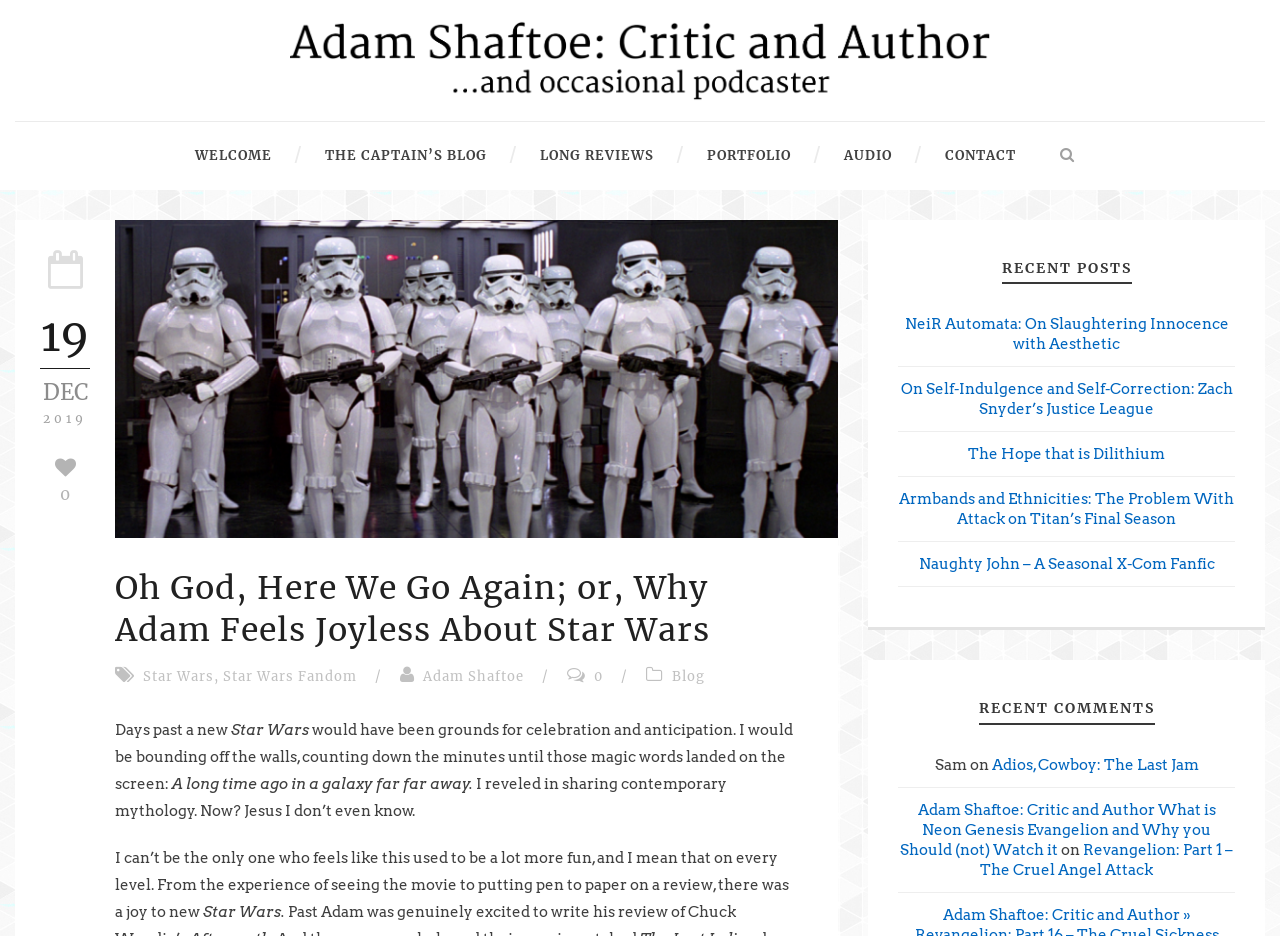Please determine the primary heading and provide its text.

Oh God, Here We Go Again; or, Why Adam Feels Joyless About Star Wars